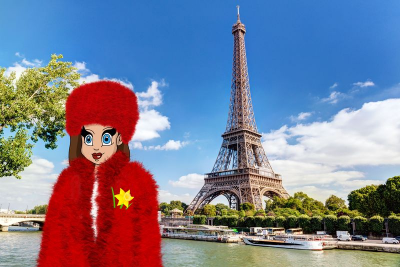What is reflected in the river?
Please answer the question with a detailed and comprehensive explanation.

The serene river in the foreground reflects the surroundings, including the Eiffel Tower, the character, and the boats gently floating by, adding to the overall scenic beauty of the image.